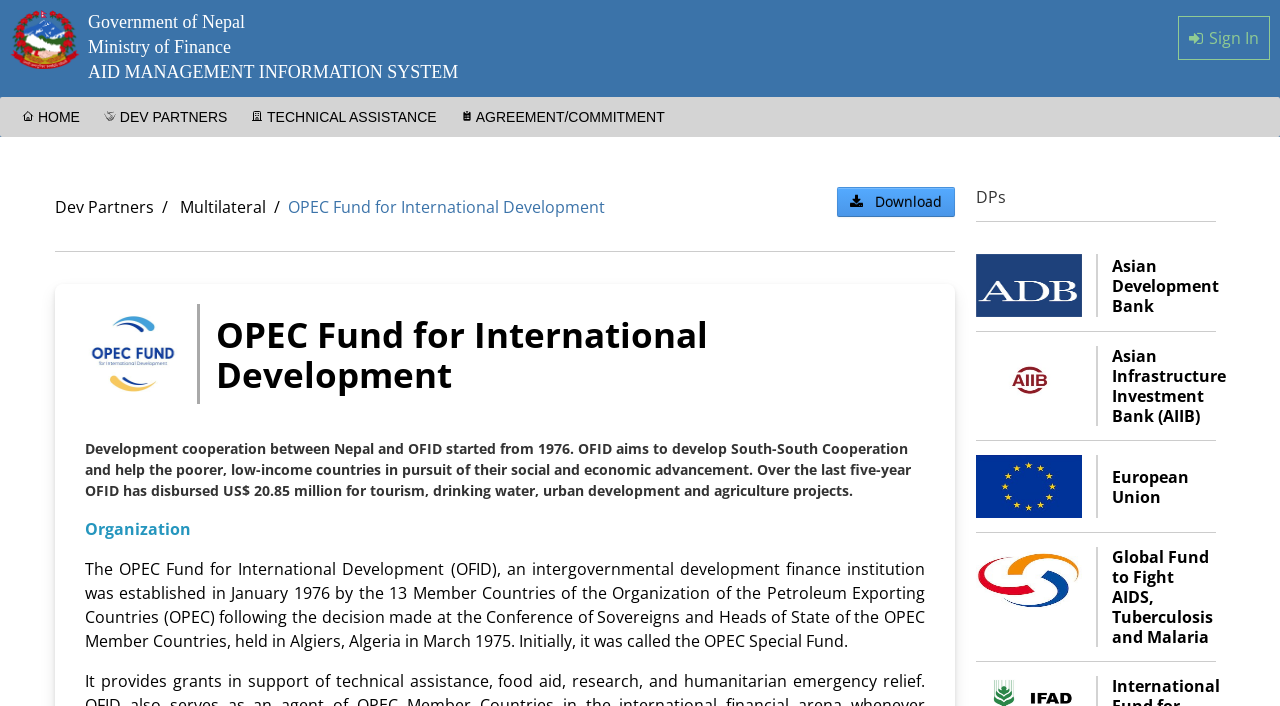Provide a brief response to the question below using a single word or phrase: 
How many donor partners are listed?

5